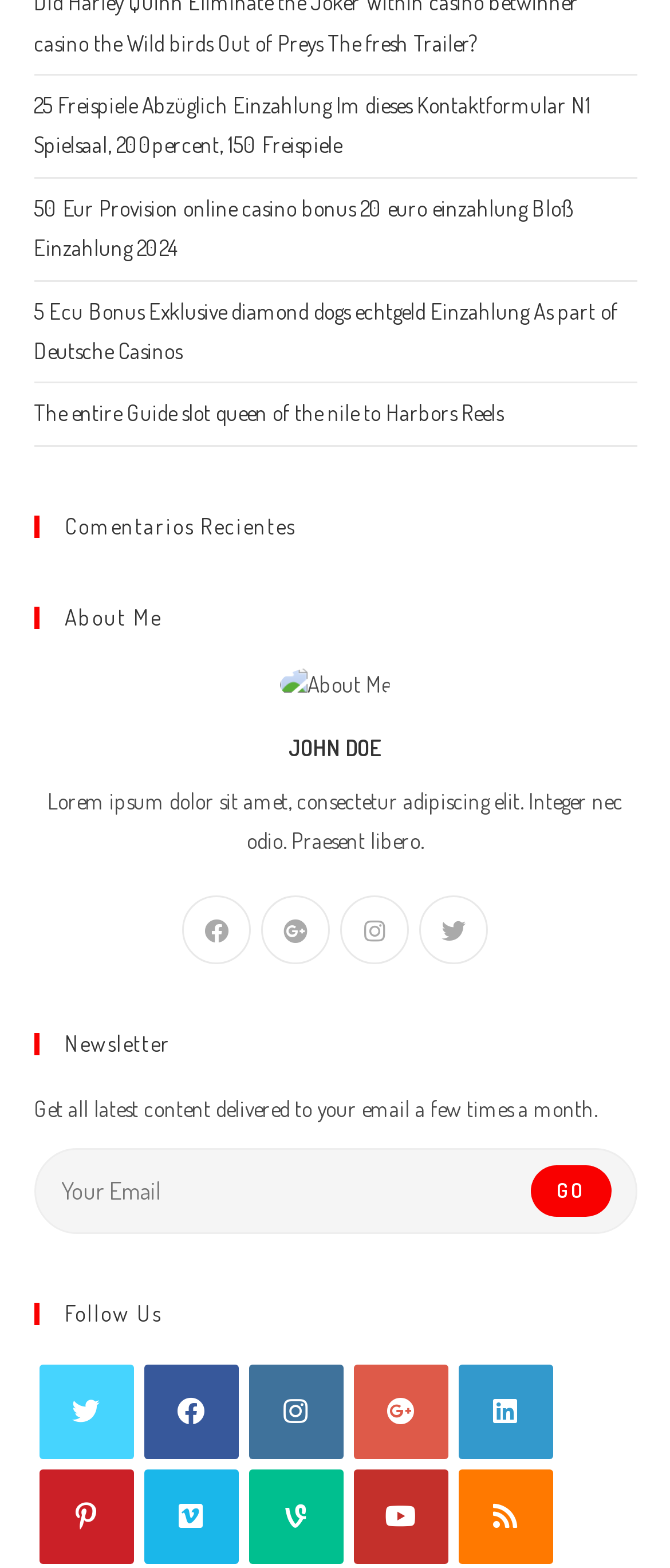How many headings are there?
Please provide a single word or phrase based on the screenshot.

5